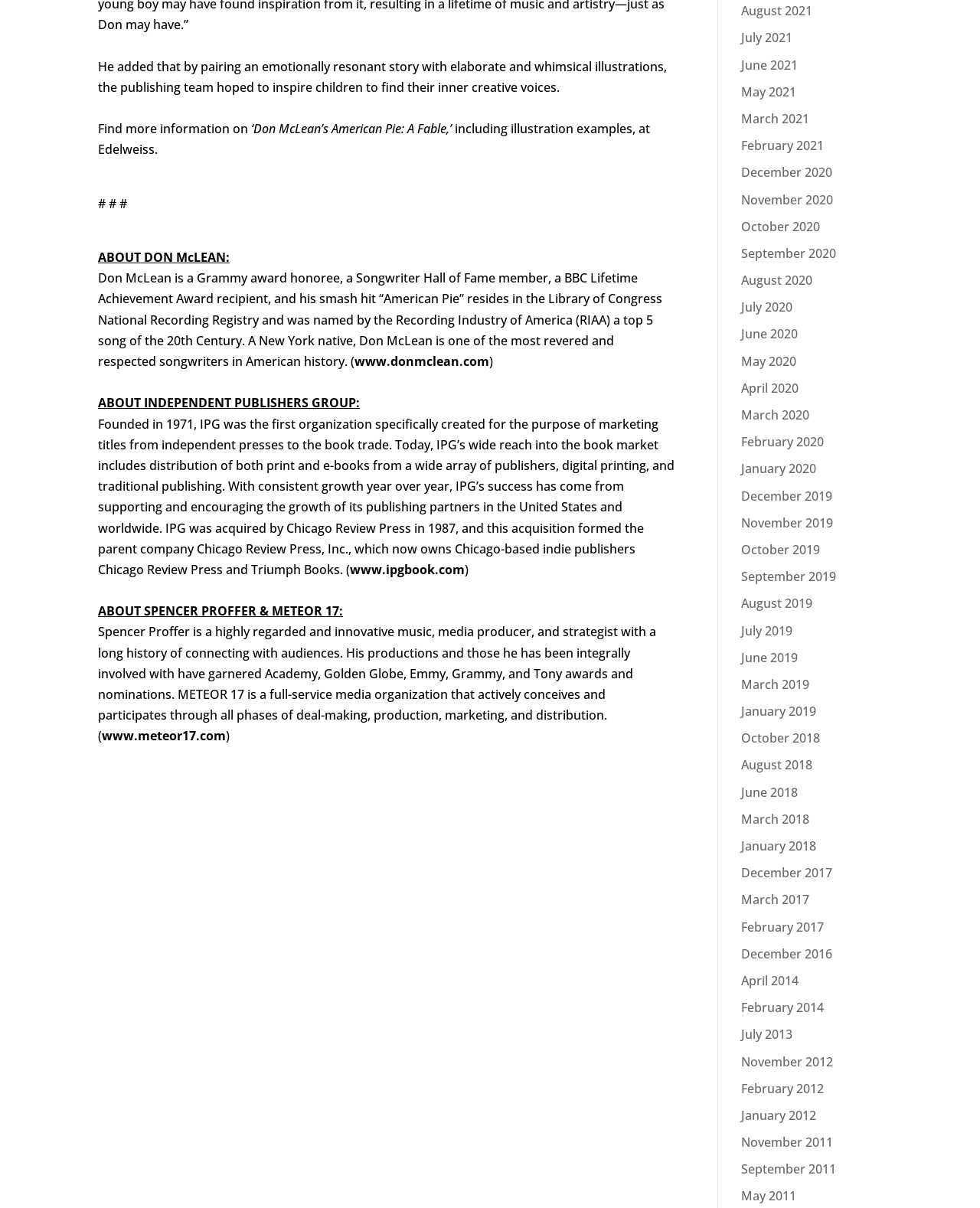Please indicate the bounding box coordinates of the element's region to be clicked to achieve the instruction: "Explore Spencer Proffer & Meteor 17's website". Provide the coordinates as four float numbers between 0 and 1, i.e., [left, top, right, bottom].

[0.104, 0.602, 0.23, 0.616]